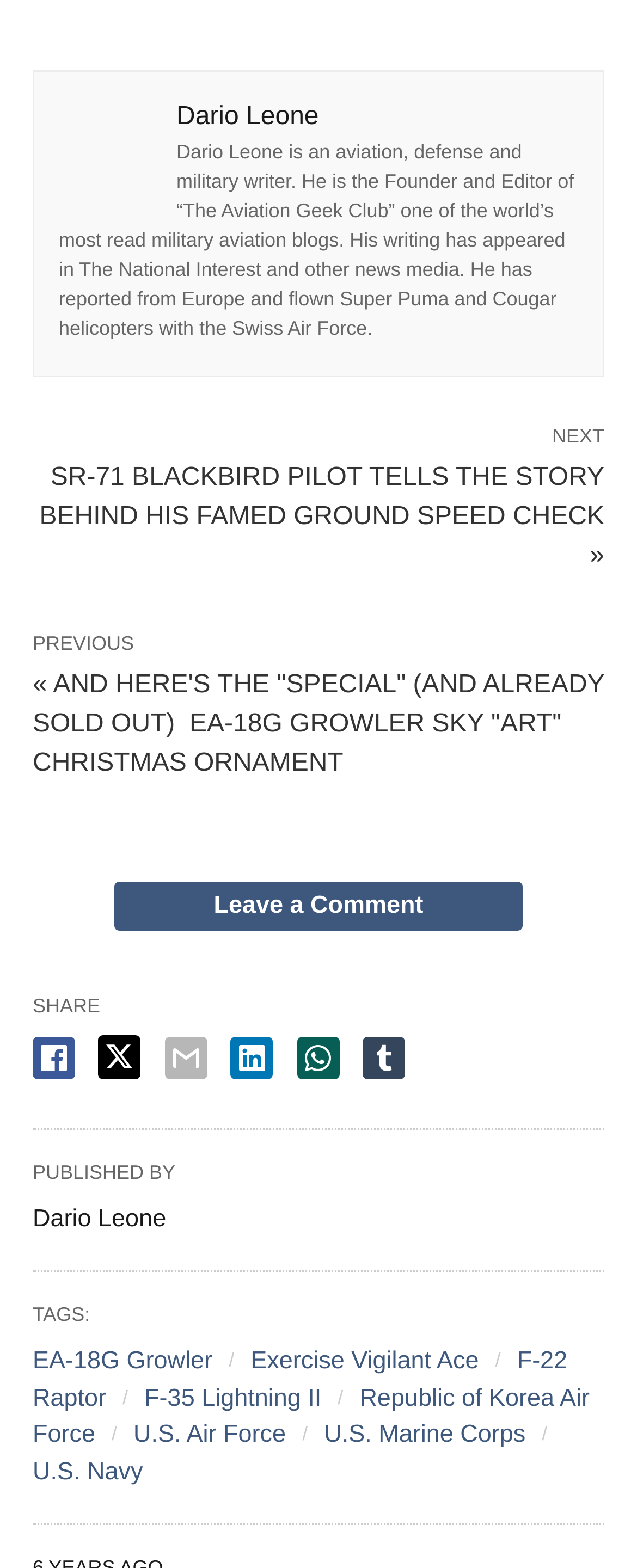Using the webpage screenshot, locate the HTML element that fits the following description and provide its bounding box: "Republic of Korea Air Force".

[0.051, 0.883, 0.926, 0.924]